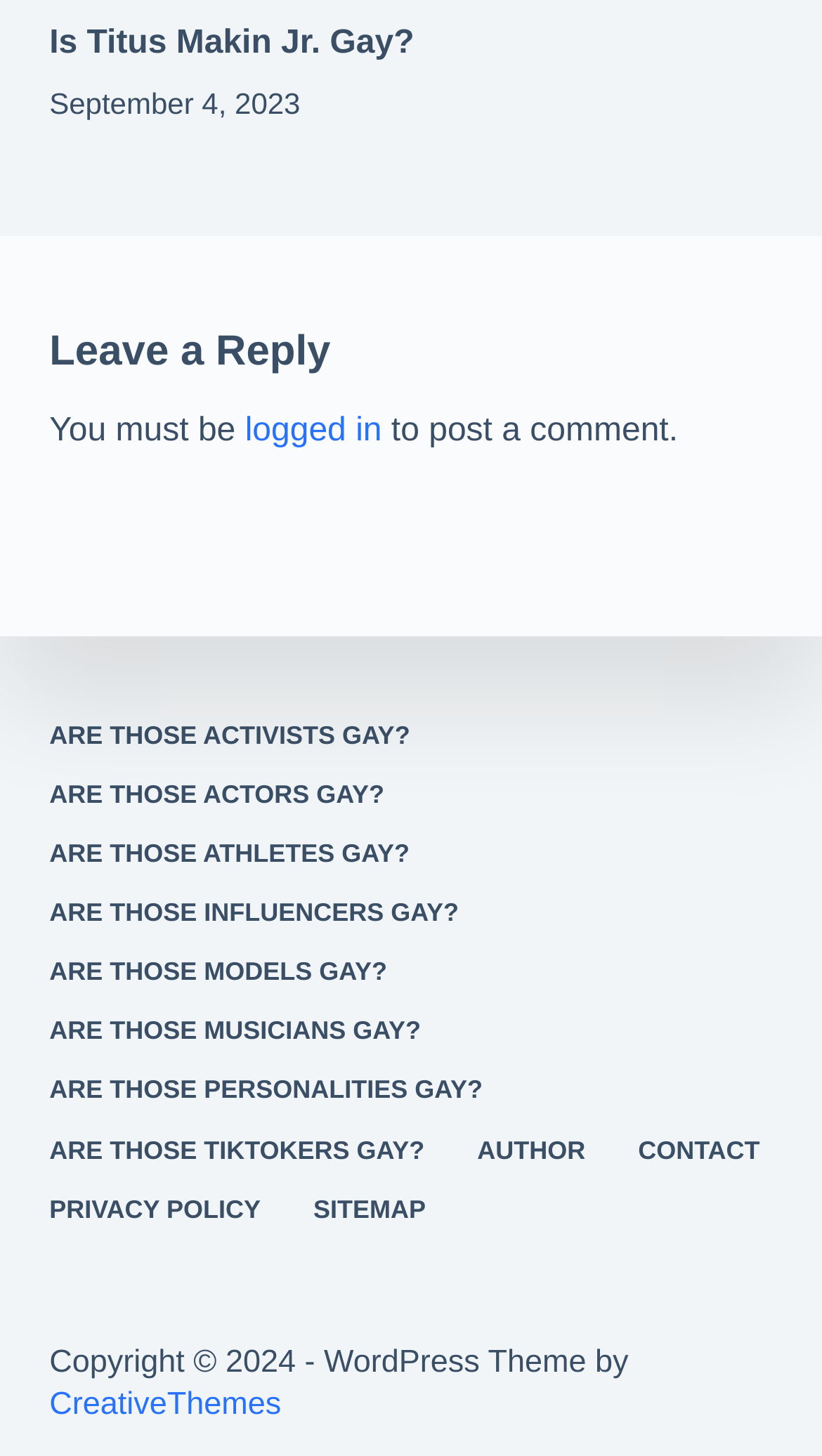Identify the bounding box coordinates of the clickable region required to complete the instruction: "Check the website's privacy policy". The coordinates should be given as four float numbers within the range of 0 and 1, i.e., [left, top, right, bottom].

[0.028, 0.82, 0.349, 0.843]